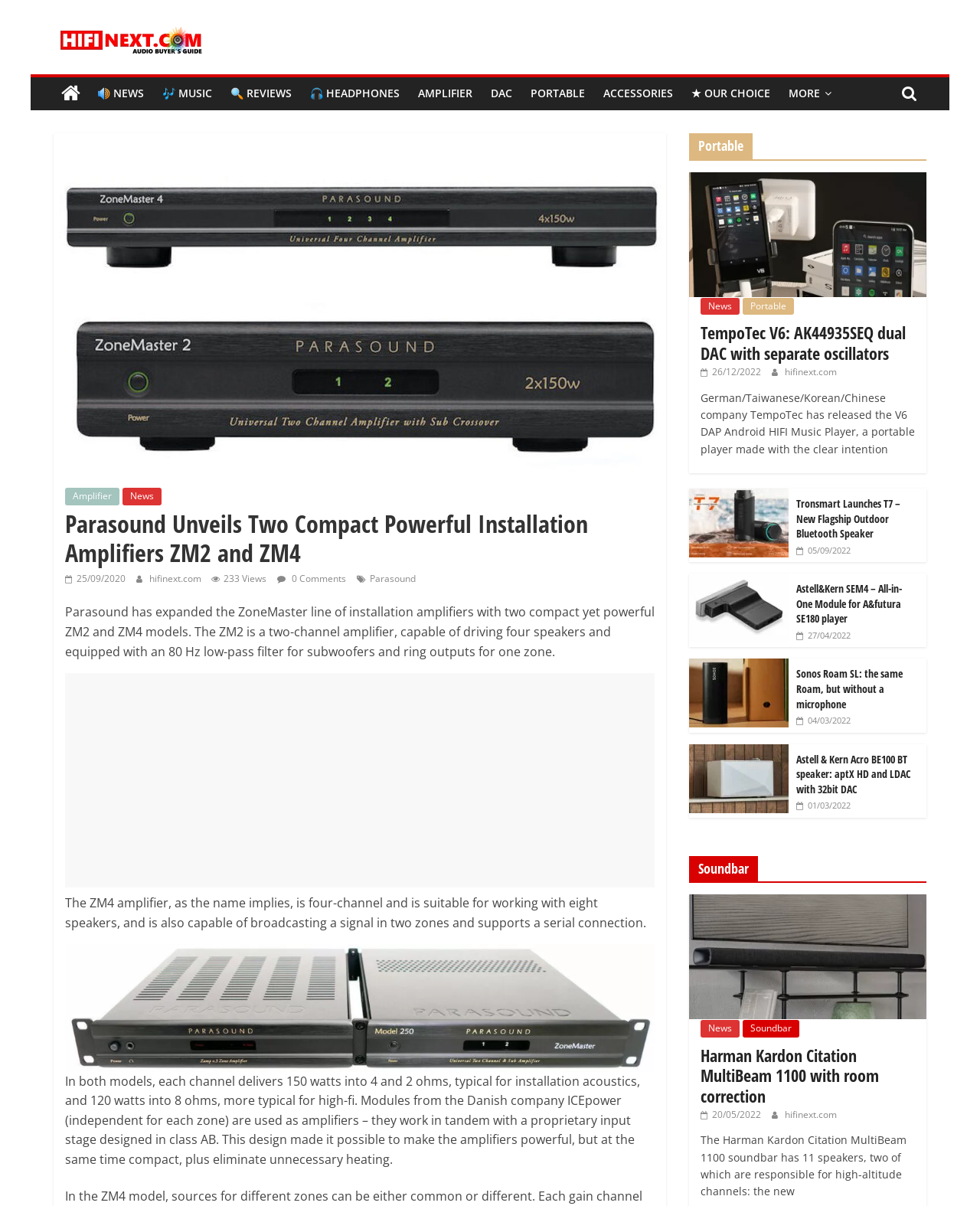Please find the bounding box coordinates of the clickable region needed to complete the following instruction: "Check the details of TempoTec V6". The bounding box coordinates must consist of four float numbers between 0 and 1, i.e., [left, top, right, bottom].

[0.703, 0.143, 0.945, 0.246]